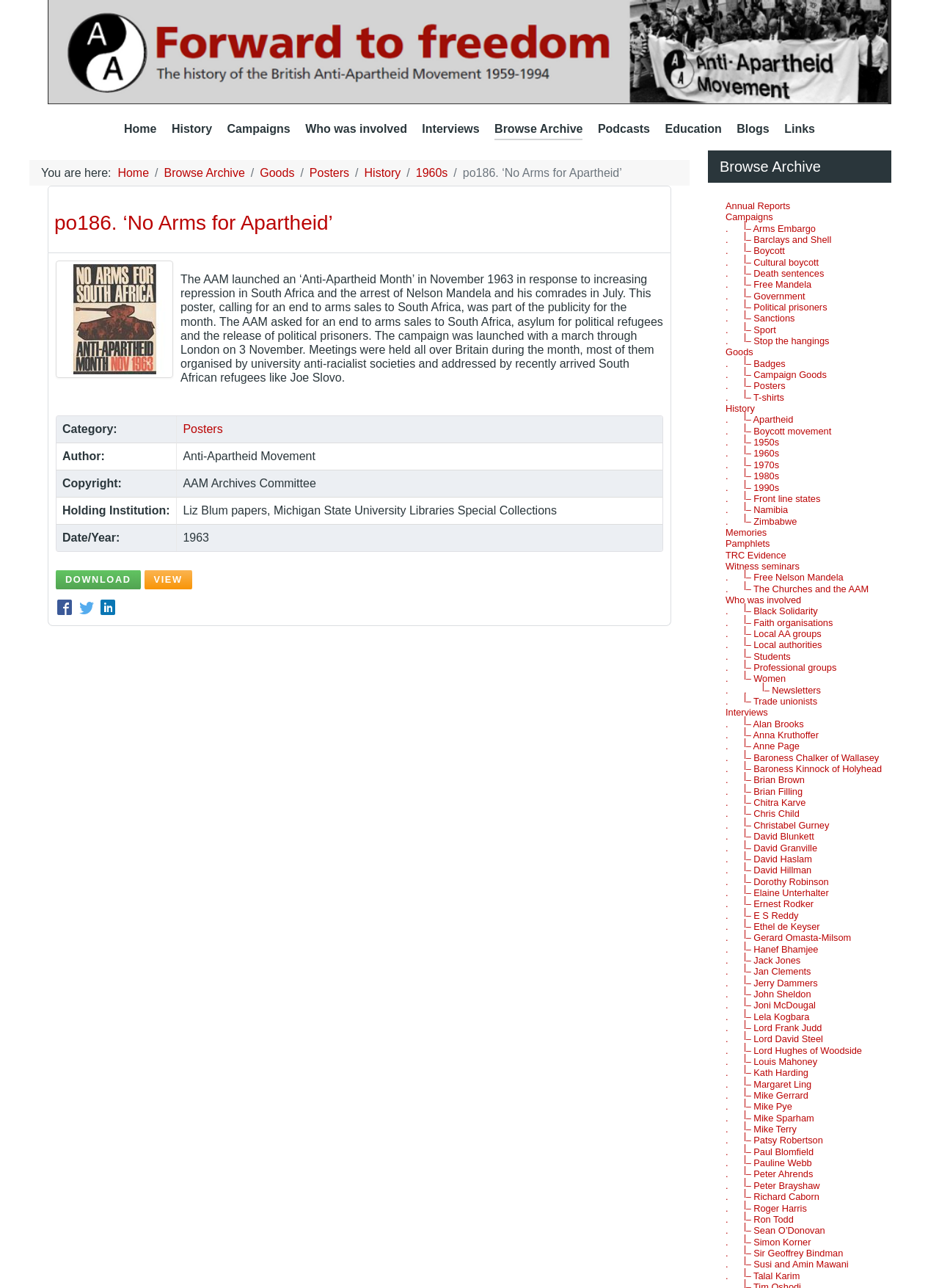Extract the bounding box for the UI element that matches this description: "Posters".

[0.195, 0.328, 0.237, 0.338]